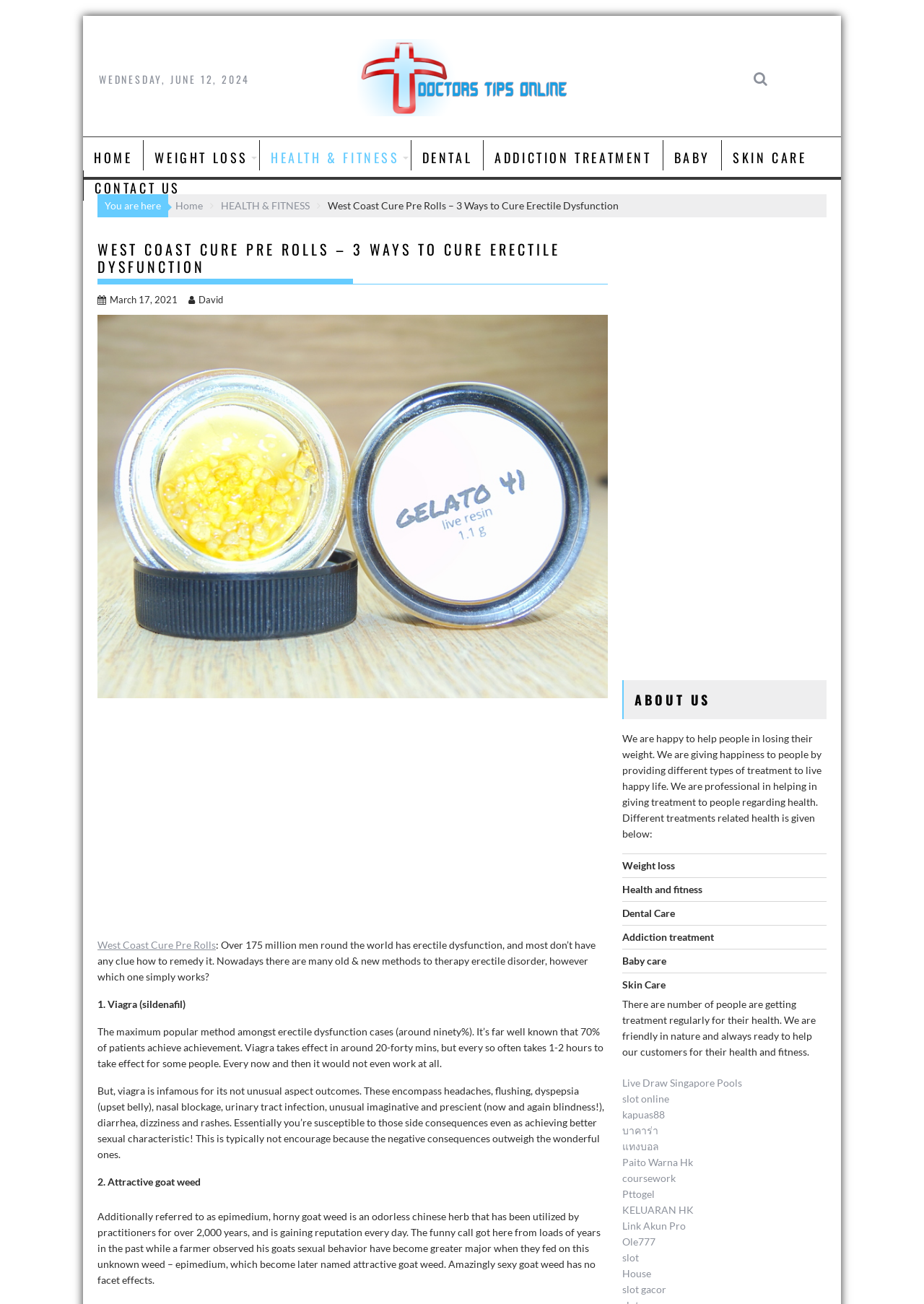Find the bounding box coordinates of the area to click in order to follow the instruction: "Contact us".

None